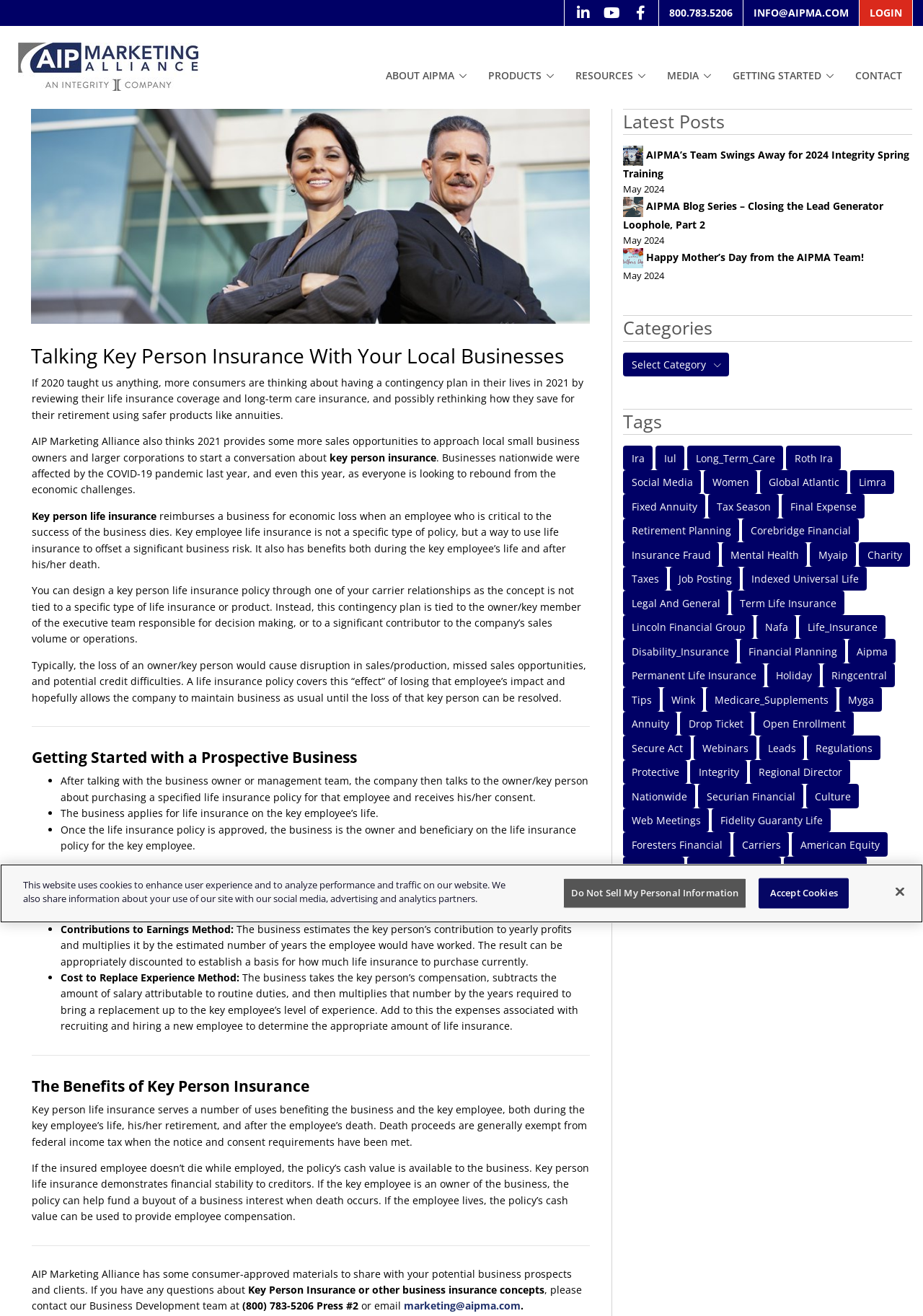Show me the bounding box coordinates of the clickable region to achieve the task as per the instruction: "Call the phone number 800.783.5206".

[0.714, 0.0, 0.805, 0.02]